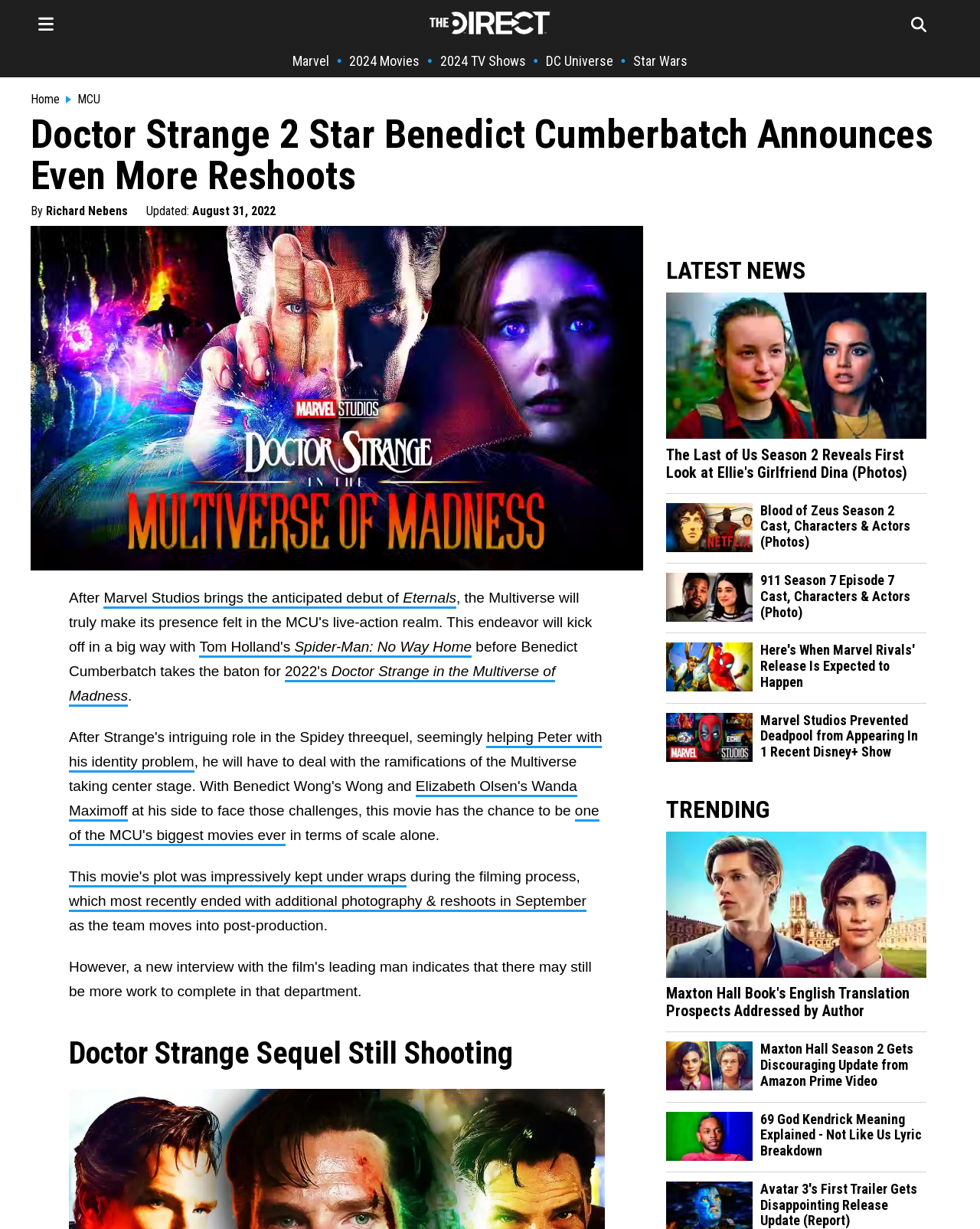Generate a comprehensive description of the contents of the webpage.

The webpage is an article about Doctor Strange in the Multiverse of Madness, with Benedict Cumberbatch announcing reshoots. At the top, there is a logo of "The Direct" on the left, and a navigation menu with links to "Marvel", "2024 Movies", "2024 TV Shows", "DC Universe", and "Star Wars" on the right. Below the navigation menu, there is a large image of the Doctor Strange poster.

The main article title, "Doctor Strange 2 Star Benedict Cumberbatch Announces Even More Reshoots", is centered at the top of the page. Below the title, there is a byline with the author's name, "Richard Nebens", and a timestamp indicating when the article was updated.

The article itself is divided into several paragraphs, with links to other related articles scattered throughout. The text discusses the reshoots, the plot of the movie, and its potential to be one of the MCU's biggest movies ever. There are also mentions of other Marvel movies, such as Spider-Man: No Way Home and Eternals.

On the right side of the page, there is a section titled "LATEST NEWS" with links to other news articles, including ones about The Last of Us Season 2, Blood of Zeus Season 2, and 911 Season 7 Episode 7. Below that, there is a section titled "TRENDING" with more links to news articles, including ones about Marvel Rivals, Deadpool, and Maxton Hall Book.

Throughout the page, there are several images, including the Doctor Strange poster, images related to the news articles, and logos of various franchises.